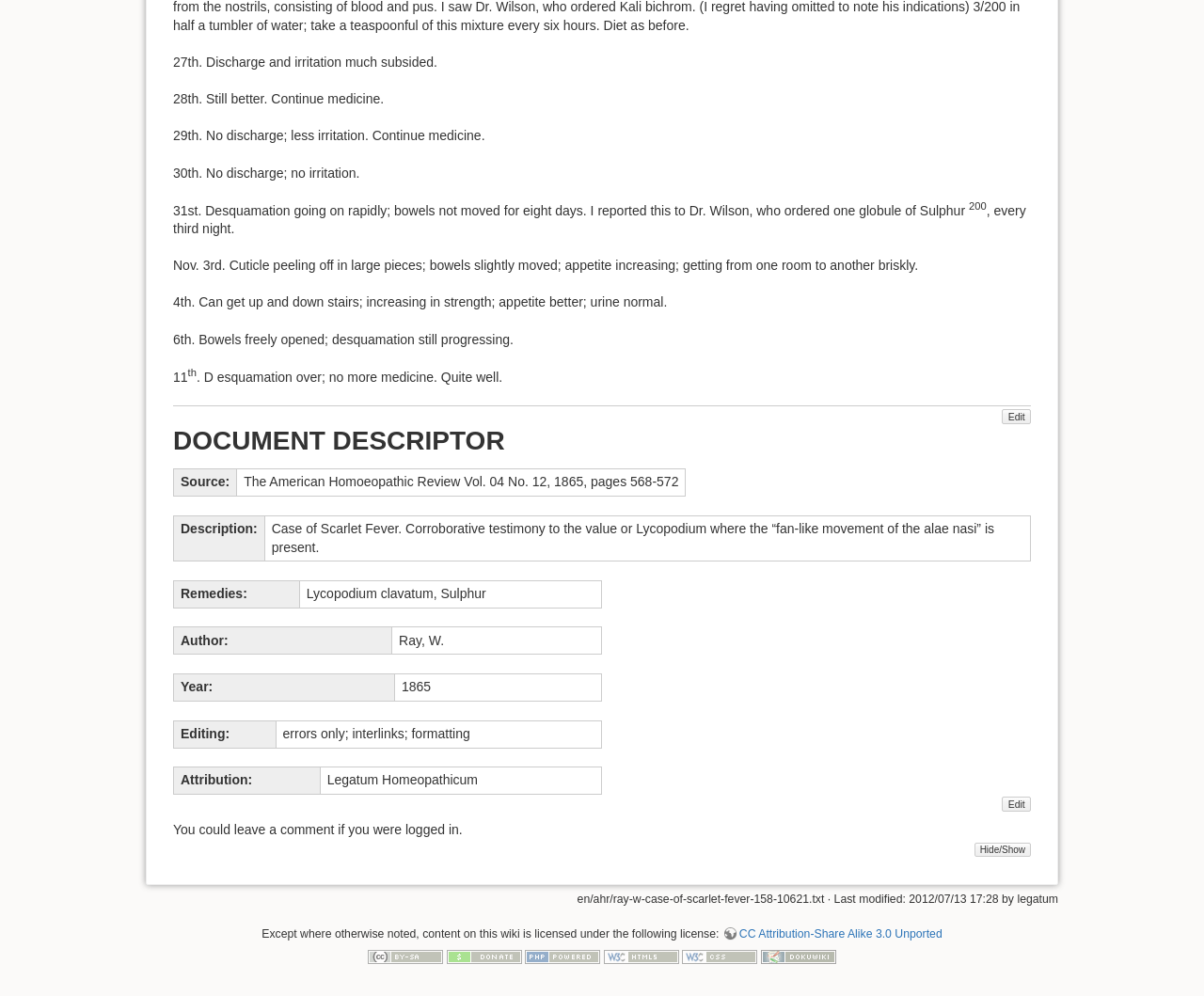Please provide a comprehensive response to the question based on the details in the image: What is the disease described in the case?

The webpage describes a case of Scarlet Fever, which is evident from the text 'Case of Scarlet Fever' in the description table.